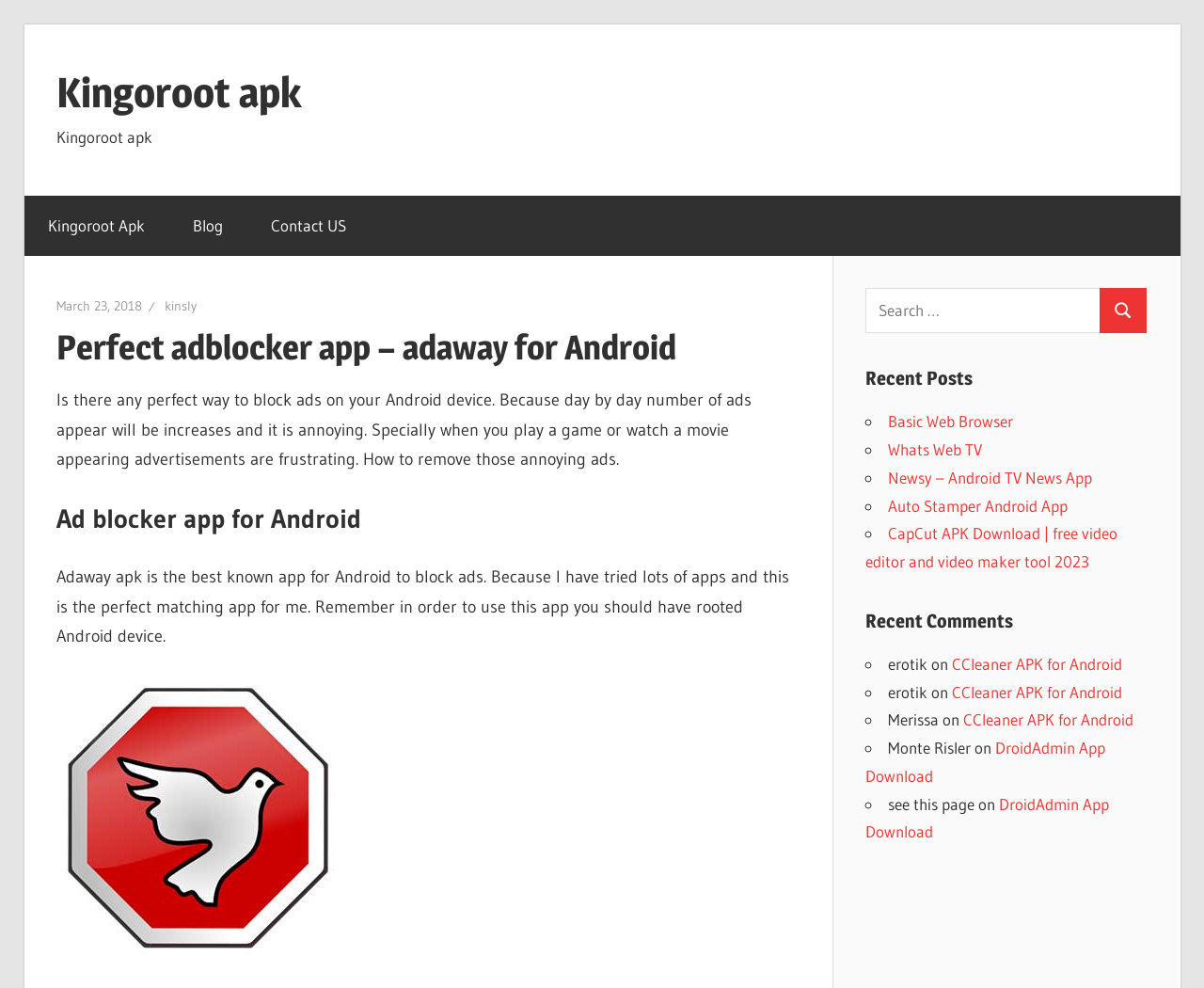Extract the top-level heading from the webpage and provide its text.

Perfect adblocker app – adaway for Android